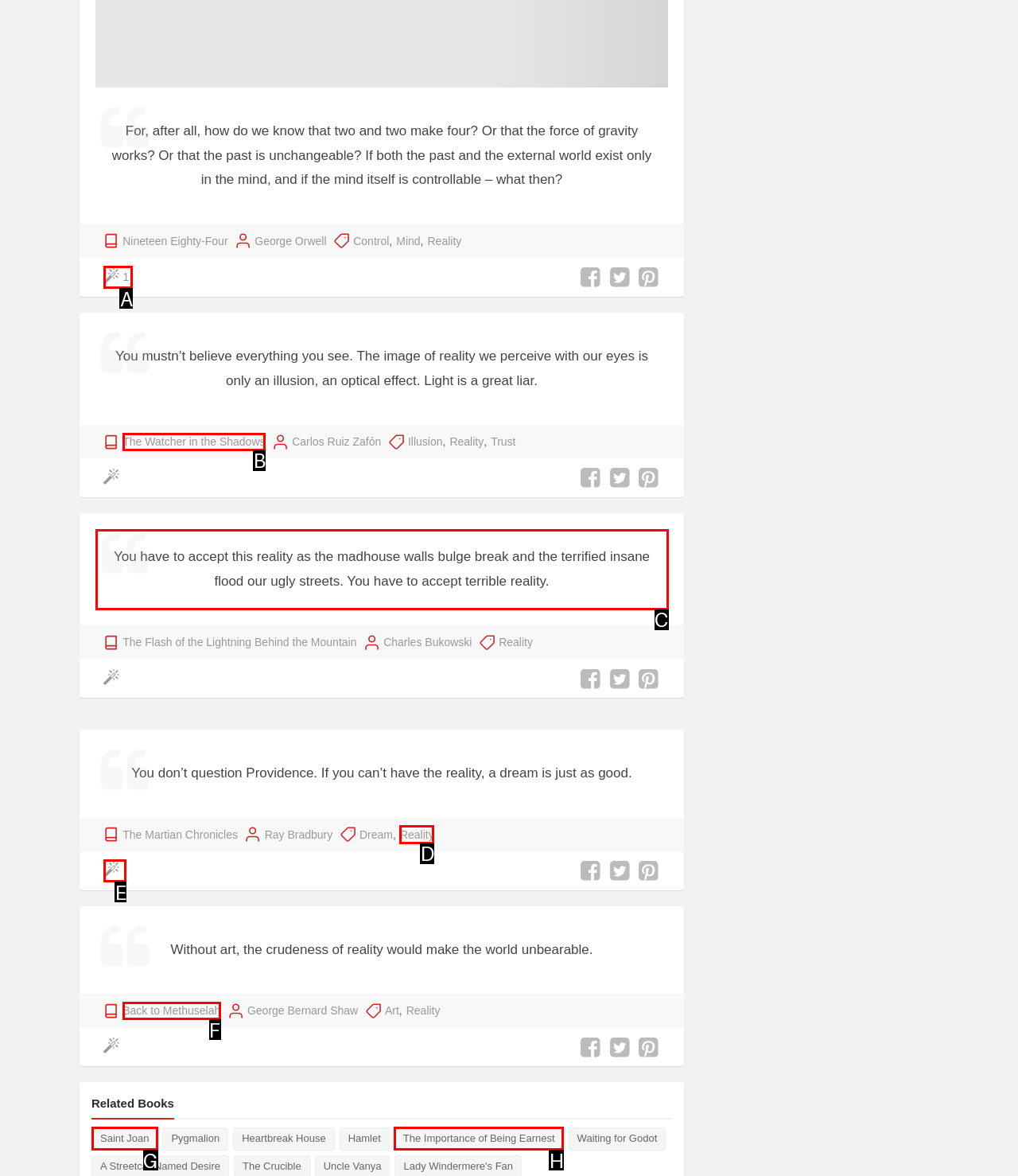Identify the bounding box that corresponds to: The Importance of Being Earnest
Respond with the letter of the correct option from the provided choices.

H